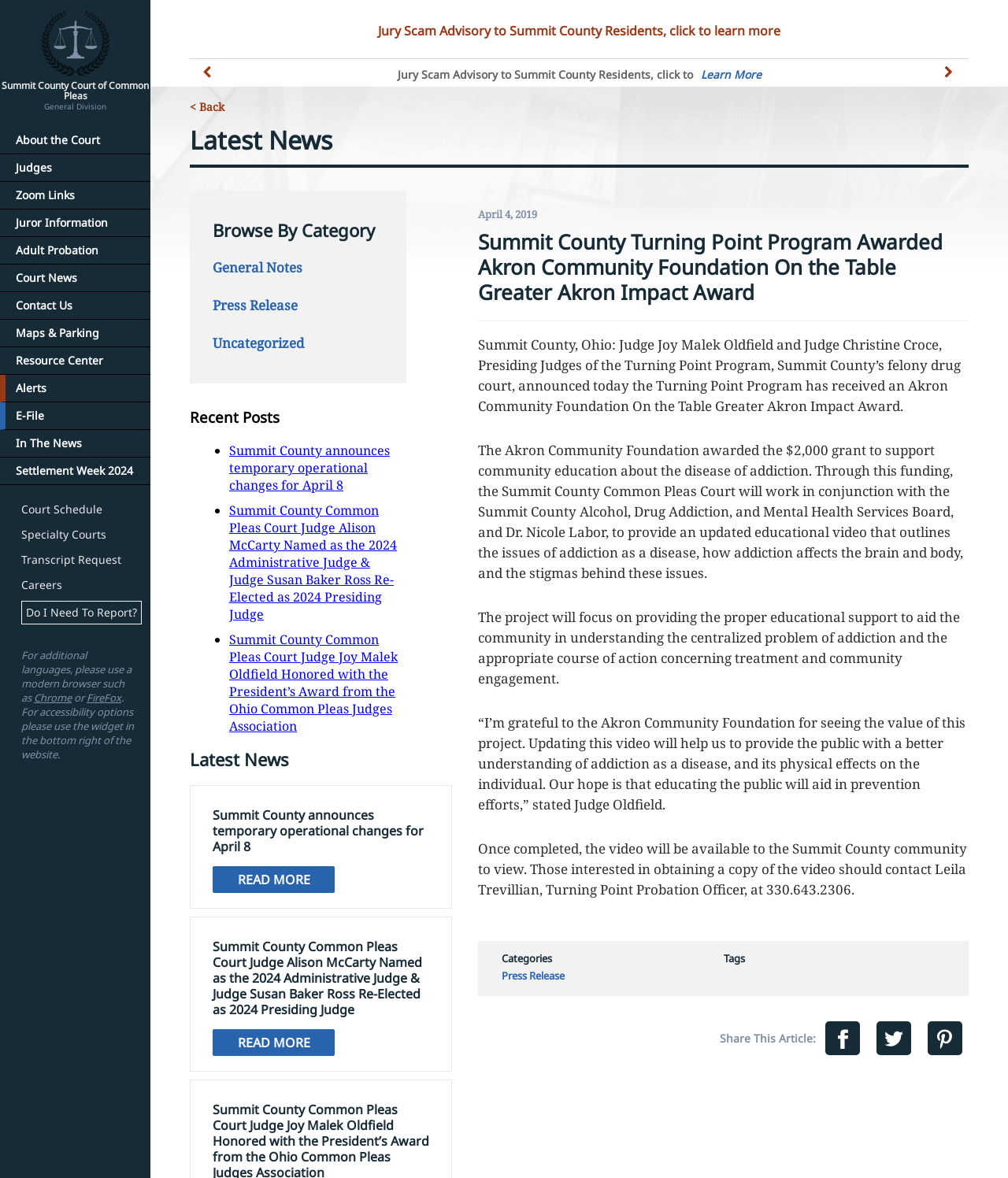Locate the bounding box coordinates of the area to click to fulfill this instruction: "Read more about Summit County announces temporary operational changes for April 8". The bounding box should be presented as four float numbers between 0 and 1, in the order [left, top, right, bottom].

[0.211, 0.735, 0.332, 0.758]